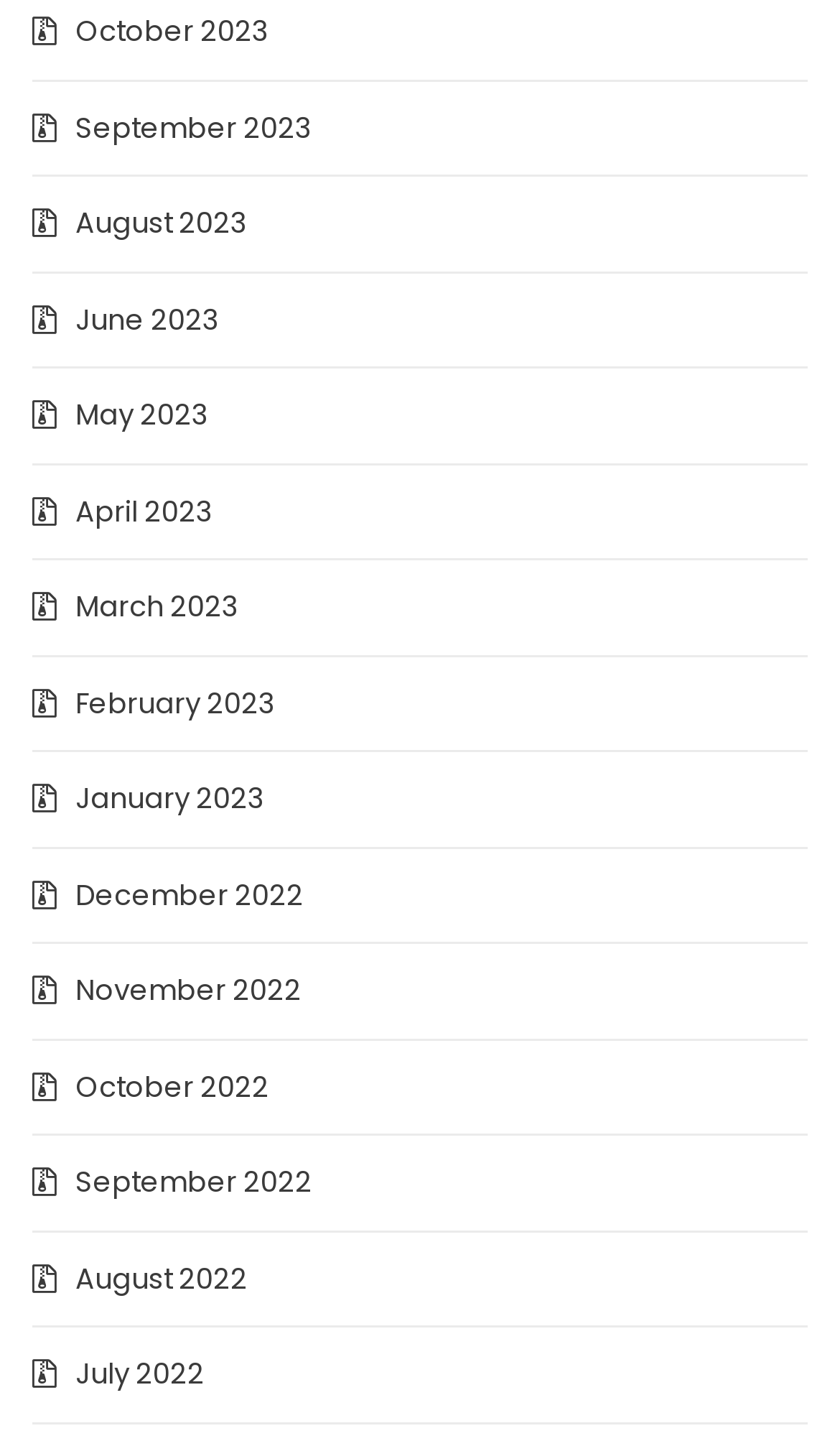Find the bounding box coordinates of the element to click in order to complete this instruction: "View October 2023". The bounding box coordinates must be four float numbers between 0 and 1, denoted as [left, top, right, bottom].

[0.09, 0.008, 0.321, 0.036]